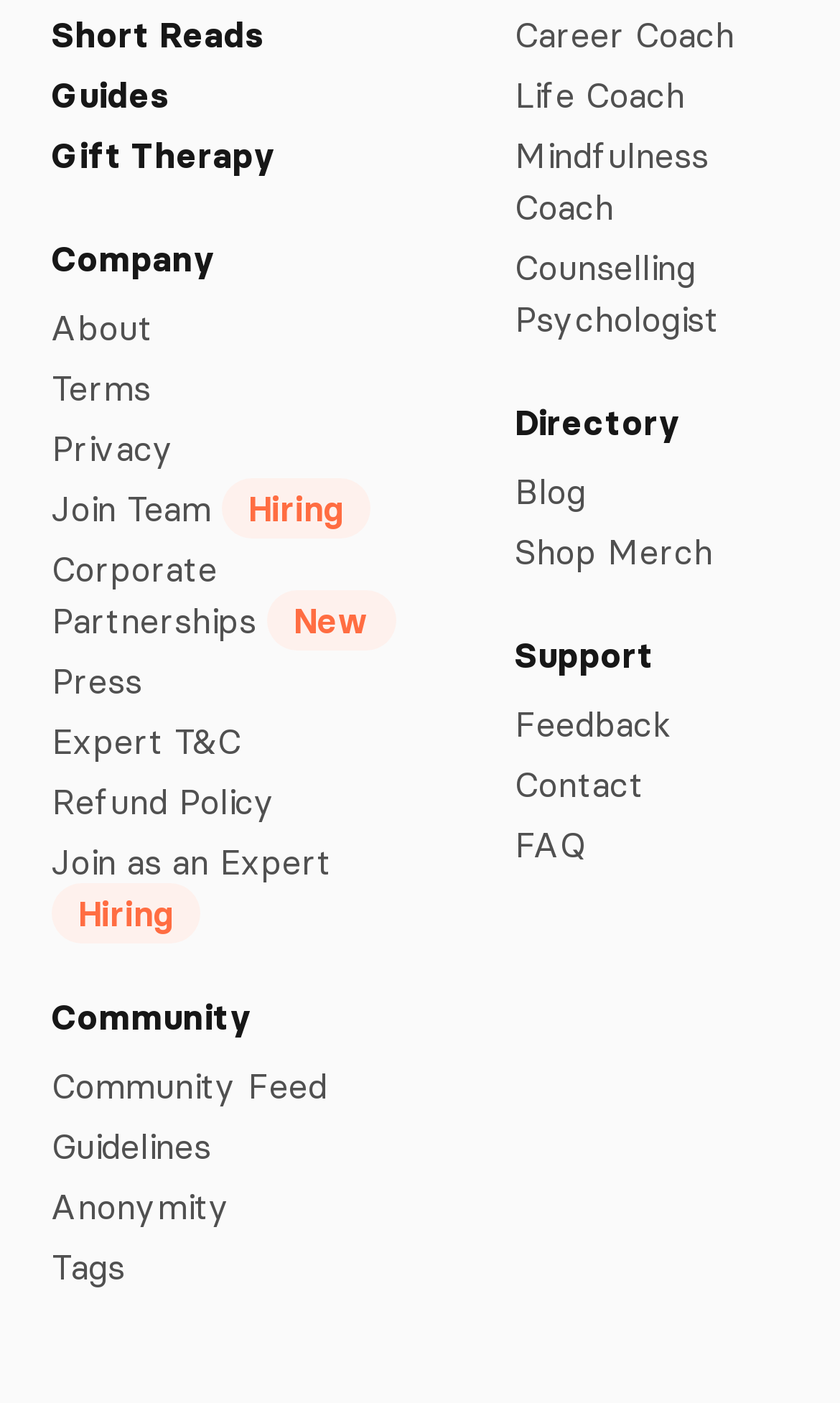What is the last link on the right side of the webpage?
Please look at the screenshot and answer in one word or a short phrase.

FAQ